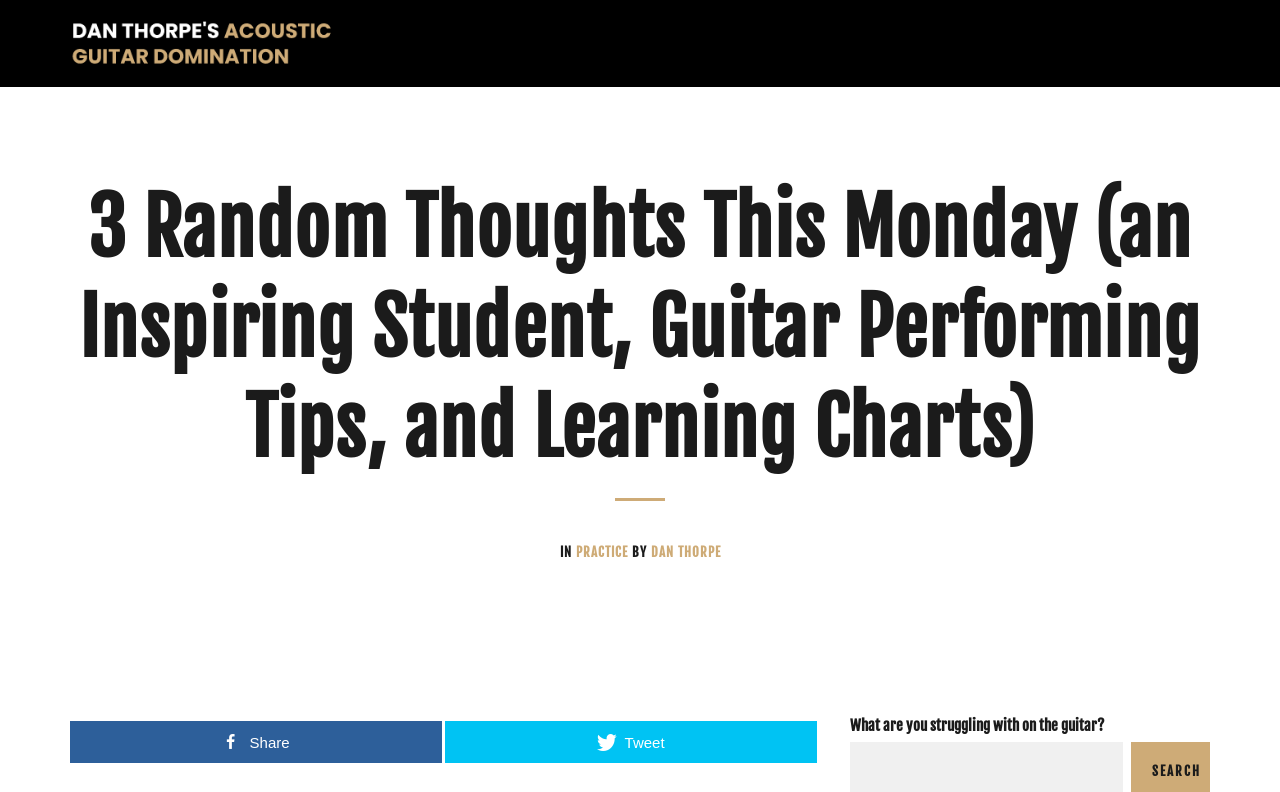Using the webpage screenshot and the element description Dan Thorpe, determine the bounding box coordinates. Specify the coordinates in the format (top-left x, top-left y, bottom-right x, bottom-right y) with values ranging from 0 to 1.

[0.508, 0.687, 0.563, 0.707]